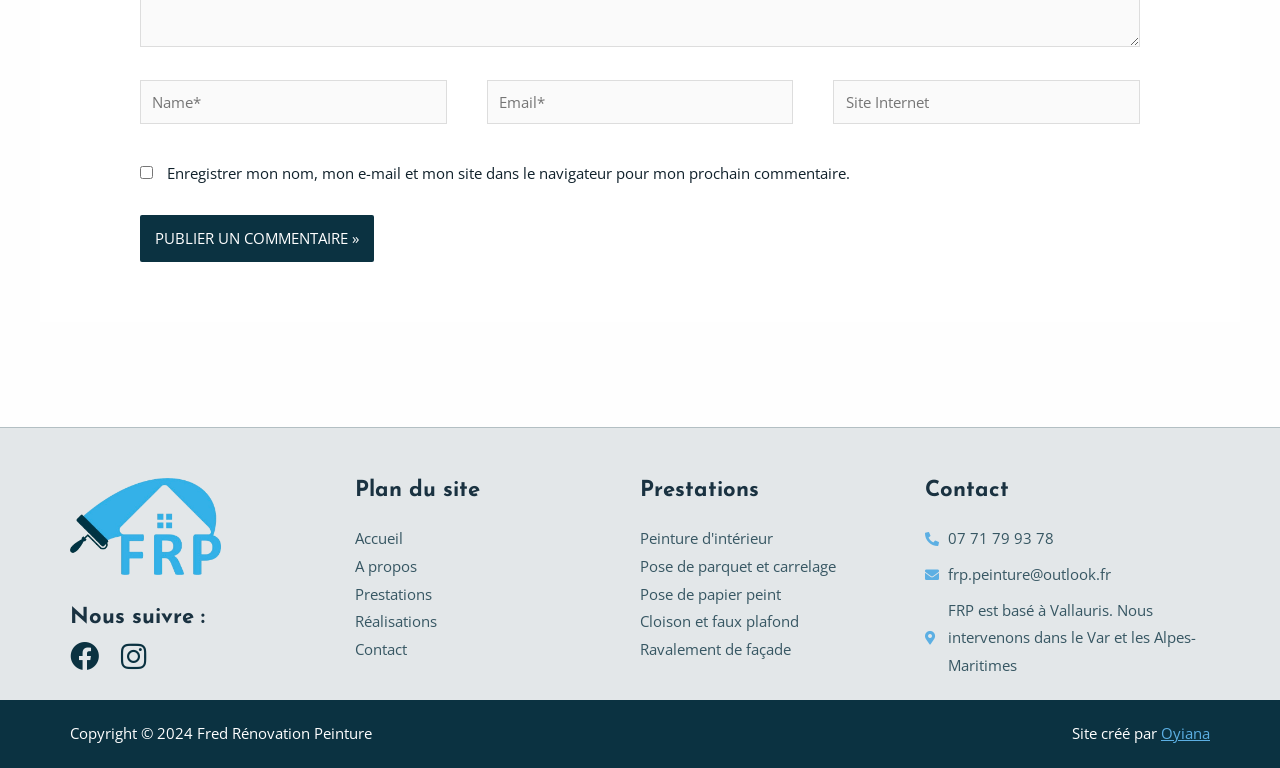Find the bounding box coordinates for the HTML element specified by: "Cloison et faux plafond".

[0.5, 0.792, 0.723, 0.828]